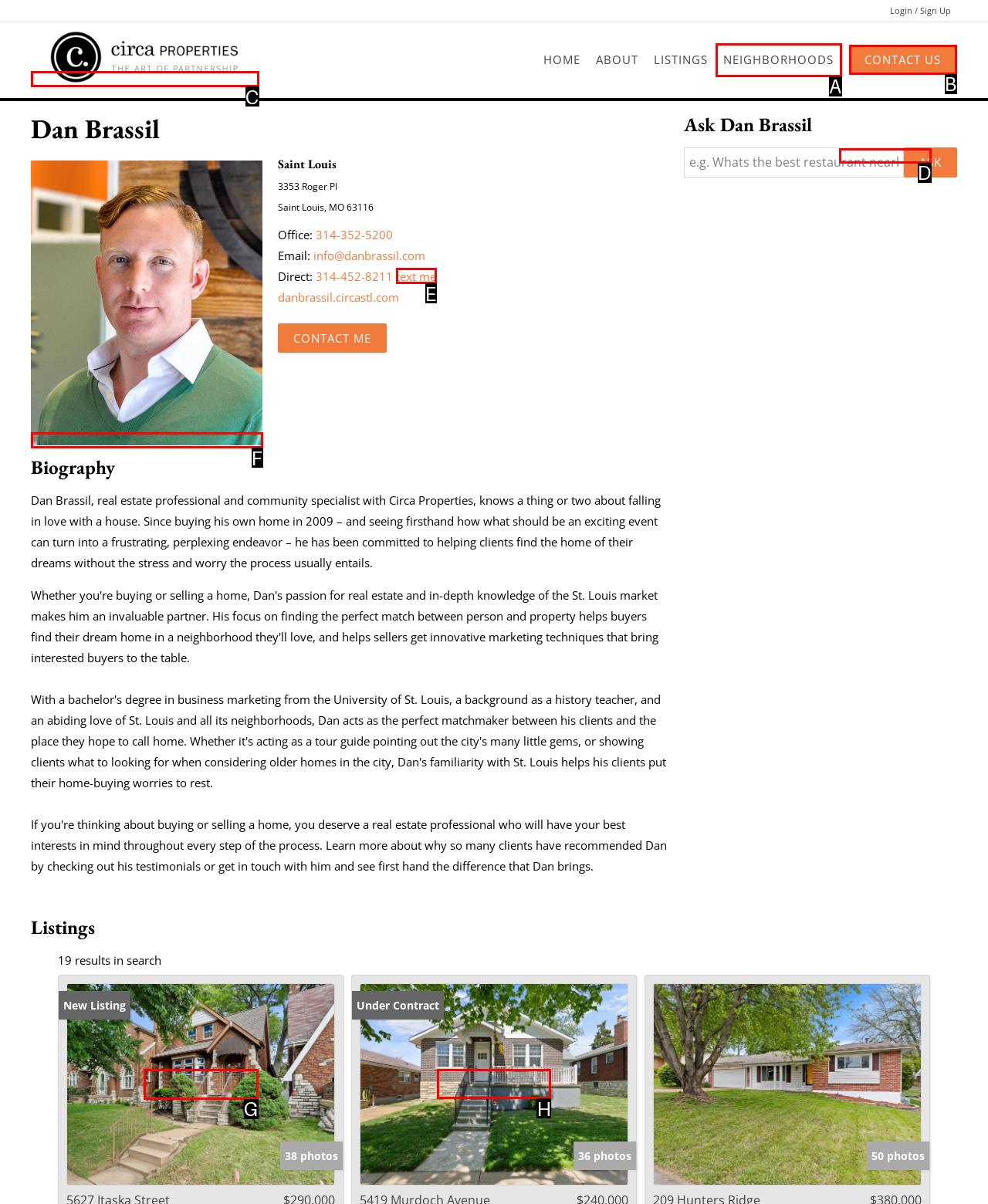Determine the HTML element to click for the instruction: View details of 5627 Itaska Street St Louis MO 63109.
Answer with the letter corresponding to the correct choice from the provided options.

G